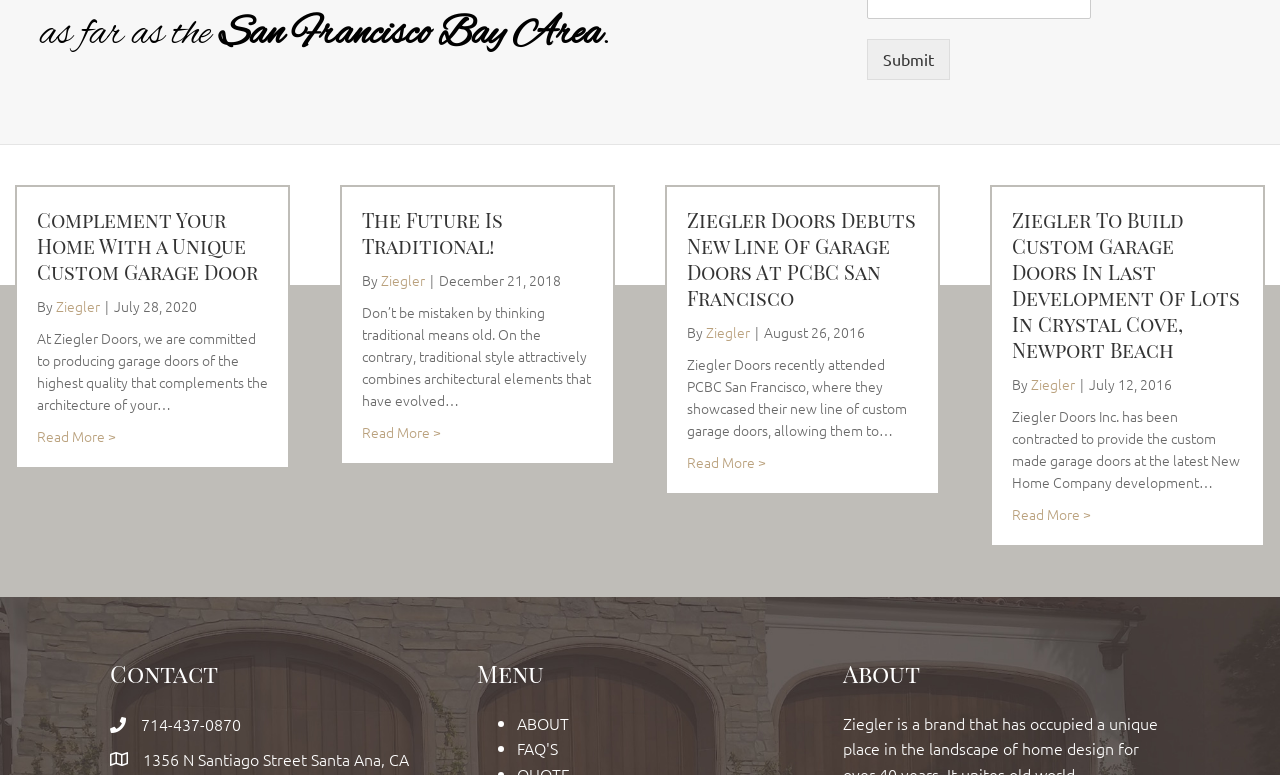How many articles are listed on the webpage?
Using the image, give a concise answer in the form of a single word or short phrase.

4